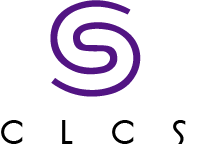Offer a detailed narrative of the image's content.

The image features a distinctive logo that prominently displays the letters "CLCS." The letter "C" is stylized in a fluid, interconnected design, creating a visual harmony that suggests movement and connection. This bold, purple letter "S" flows seamlessly into the curved form, enhancing the logo's modern aesthetic. Below the stylized letters, the remaining characters "L" and "S" are presented in a straightforward, elegant font, providing a contrast that grounds the overall design. The logo conveys a sense of professionalism and creativity, suitable for a company that may be involved in sectors like finance, technology, or consulting, aligning with themes found on the associated webpage discussing leverage ratios and various industry sectors.